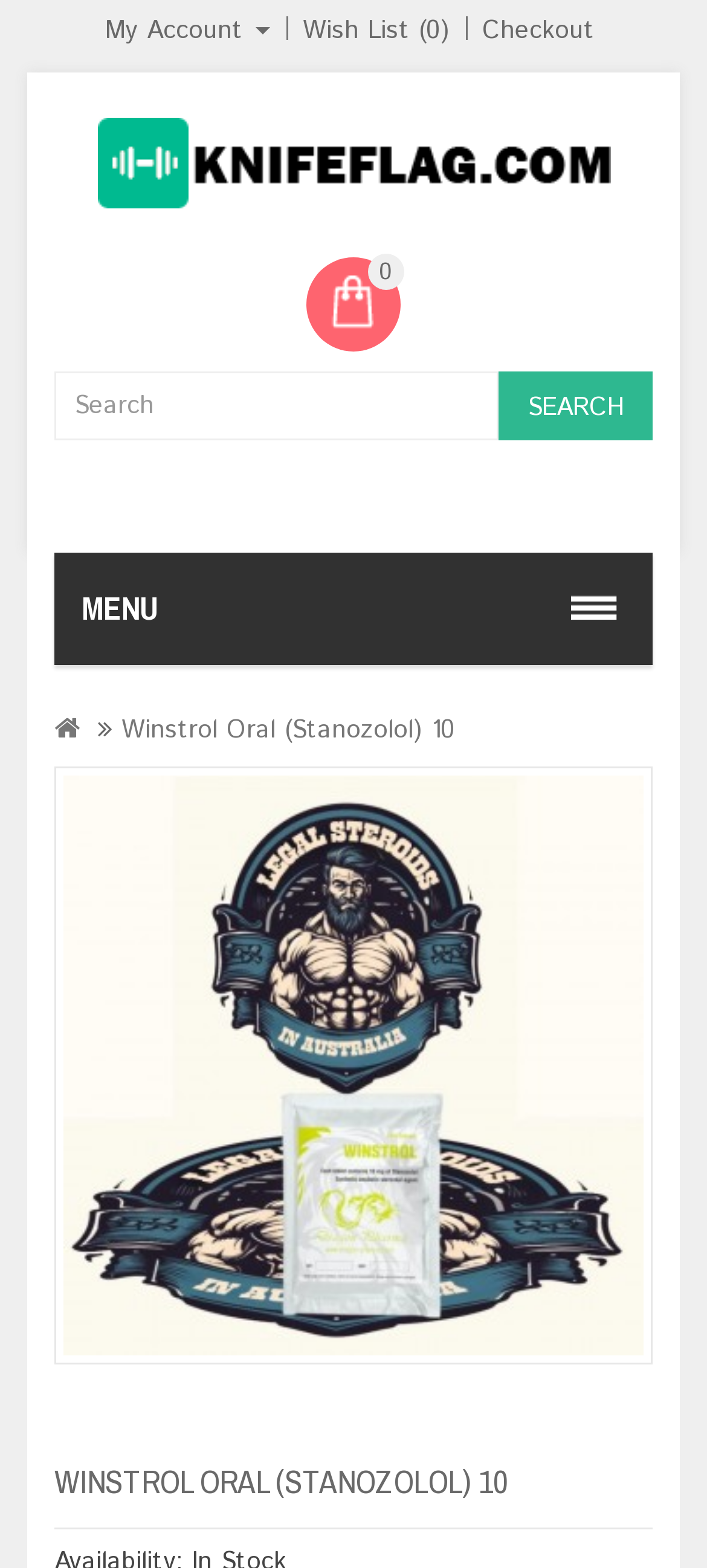What is the main product being sold?
Utilize the image to construct a detailed and well-explained answer.

The webpage prominently features the product Winstrol Oral (Stanozolol) 10, with multiple links and an image dedicated to it, indicating that it is the main product being sold.